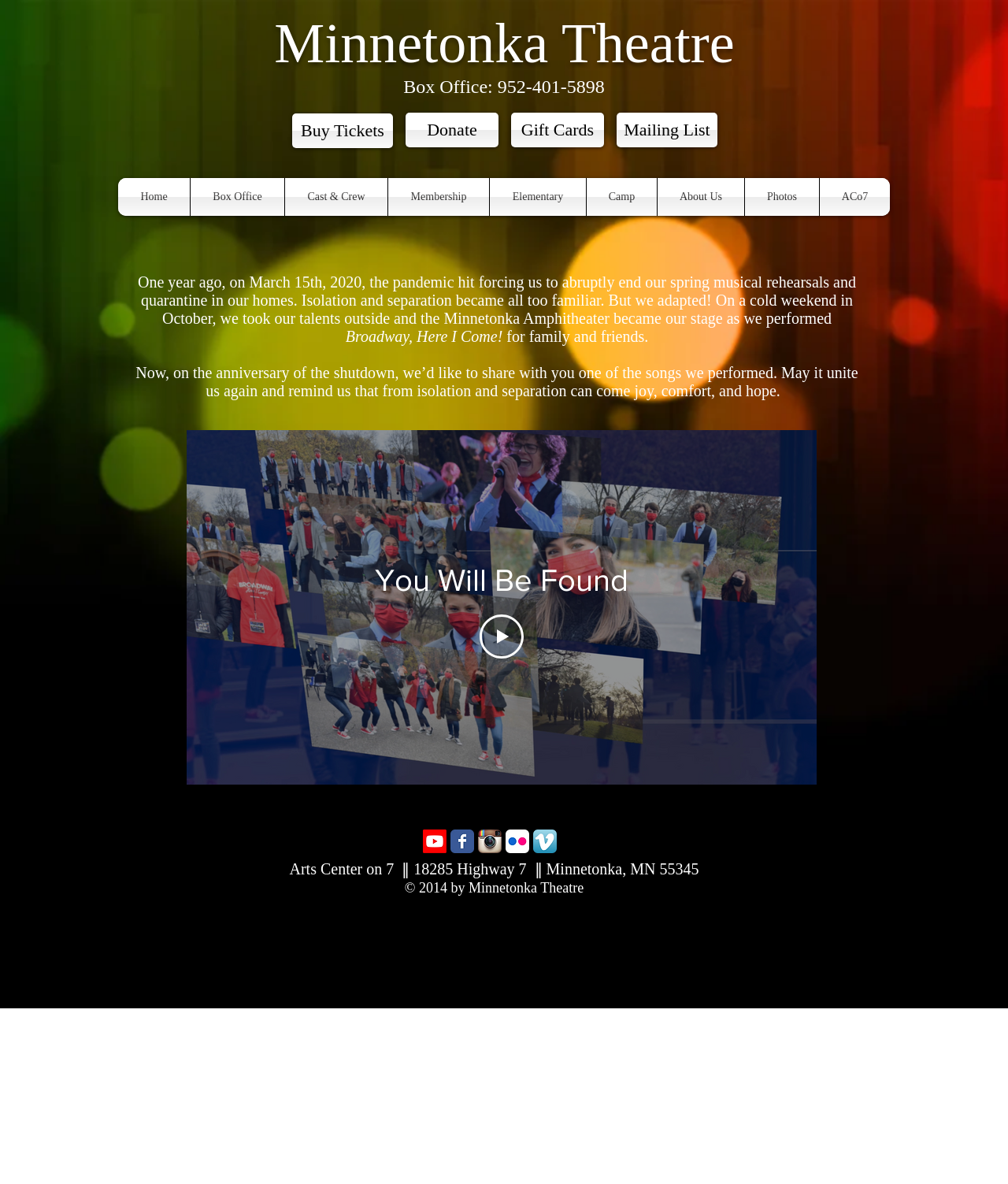Produce a meticulous description of the webpage.

The webpage is about Minnetonka Theatre, with a prominent heading "Minnetonka Theatre" at the top. Below the heading, there is a box office contact information "Box Office: 952-401-5898" and a row of links including "Buy Tickets", "Donate", "Gift Cards", and "Mailing List". 

To the right of the box office information, there is a navigation menu labeled "Site" with links to various pages such as "Home", "Box Office", "Cast & Crew", "Membership", "Elementary", "Camp", "About Us", "Photos", and "ACo7". 

The main content of the page is divided into two sections. The top section has a series of paragraphs describing the impact of the pandemic on the theatre and how they adapted to the situation. The text mentions a performance at the Minnetonka Amphitheater and shares a song from that performance, "You Will Be Found", which is meant to unite and bring joy, comfort, and hope.

Below the text, there is a video widget with a thumbnail image of the song "You Will Be Found" and a "Play Video" button. 

At the bottom of the page, there is a social media bar with links to the theatre's YouTube, Facebook, Instagram, Flickr, and Vimeo pages, each represented by an icon. Below the social media bar, there is a footer section with the theatre's address and a copyright notice.